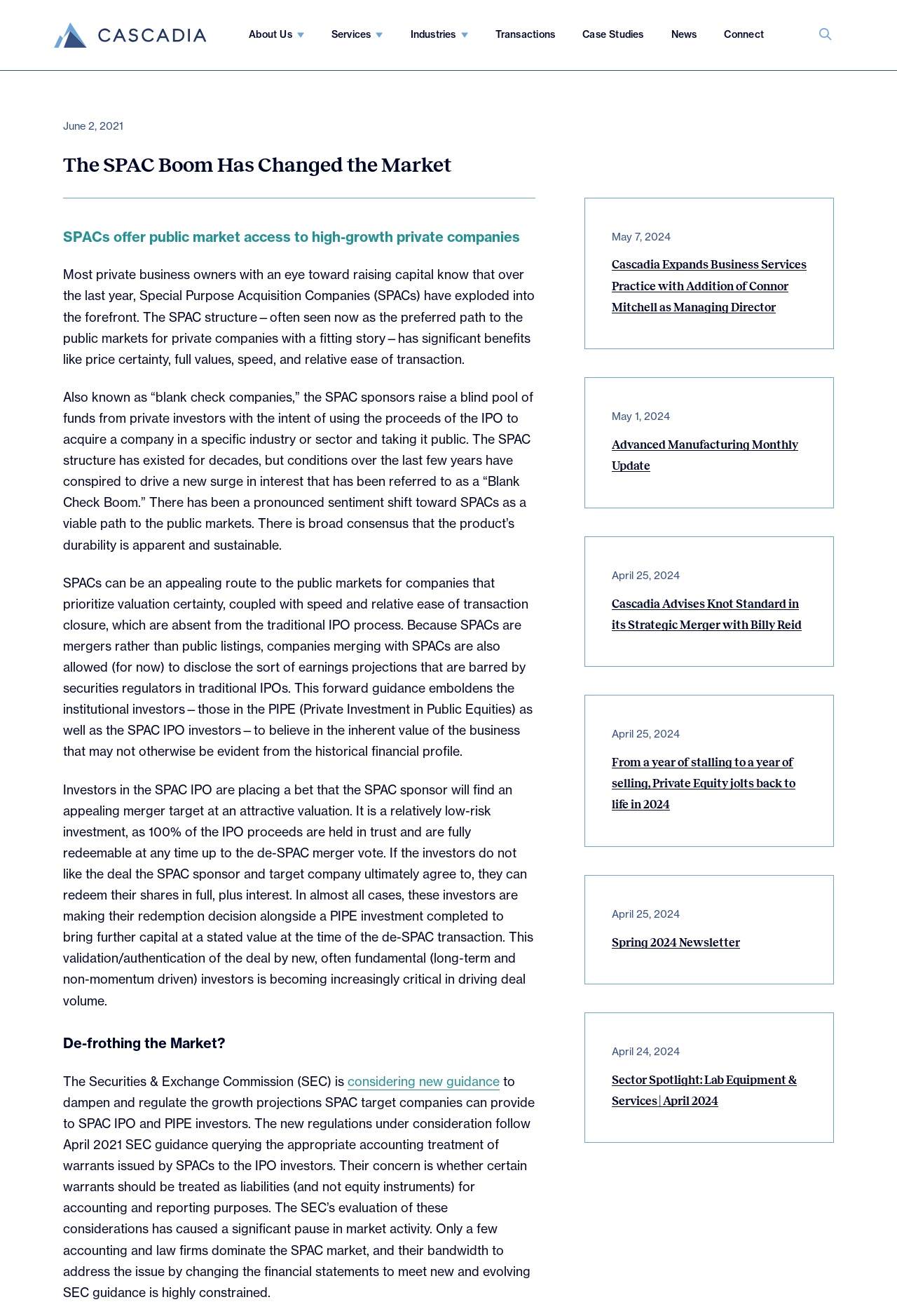Can you determine the bounding box coordinates of the area that needs to be clicked to fulfill the following instruction: "Learn about 'Cascadia Expands Business Services Practice with Addition of Connor Mitchell as Managing Director'"?

[0.651, 0.15, 0.93, 0.265]